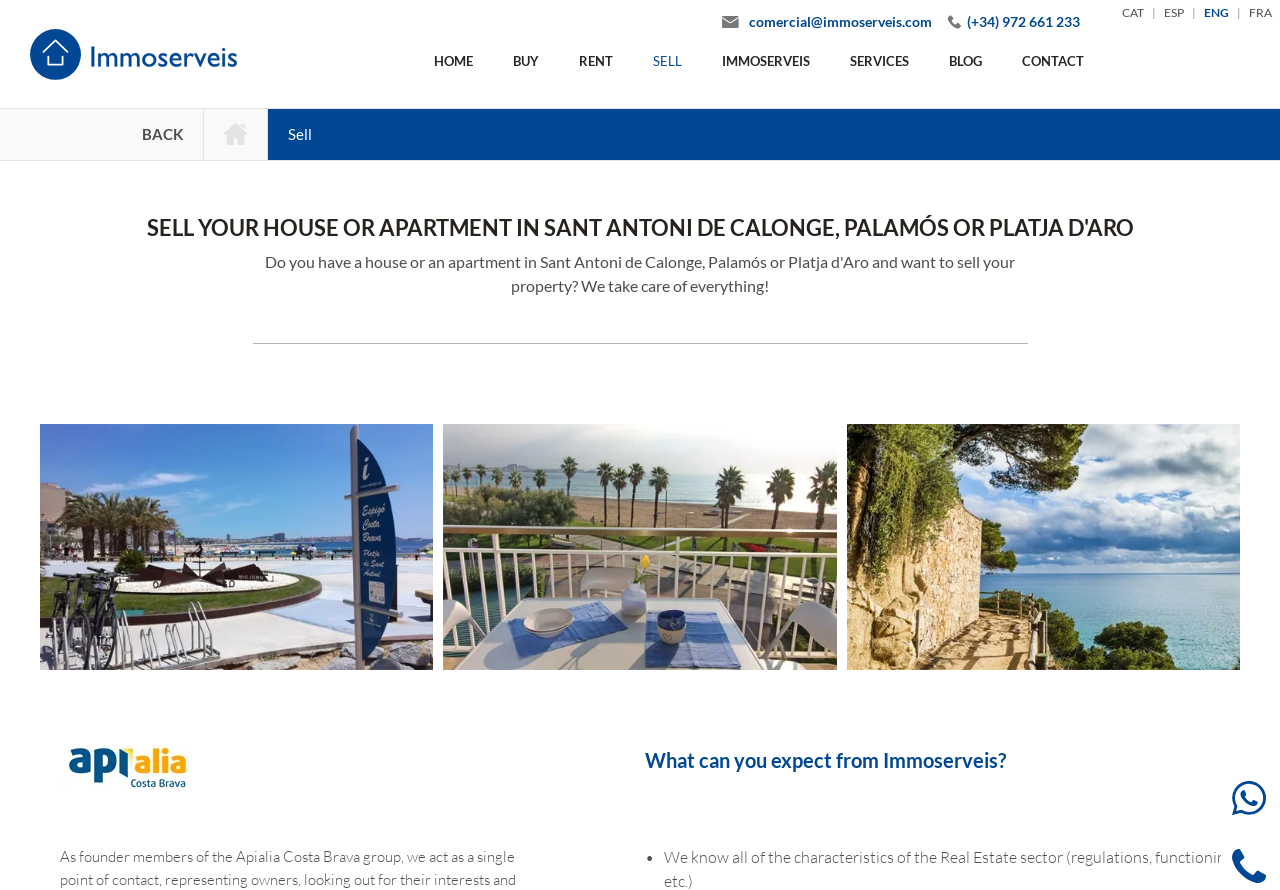Please find the bounding box for the following UI element description. Provide the coordinates in (top-left x, top-left y, bottom-right x, bottom-right y) format, with values between 0 and 1: parent_node: BACK title="Home"

[0.159, 0.122, 0.209, 0.179]